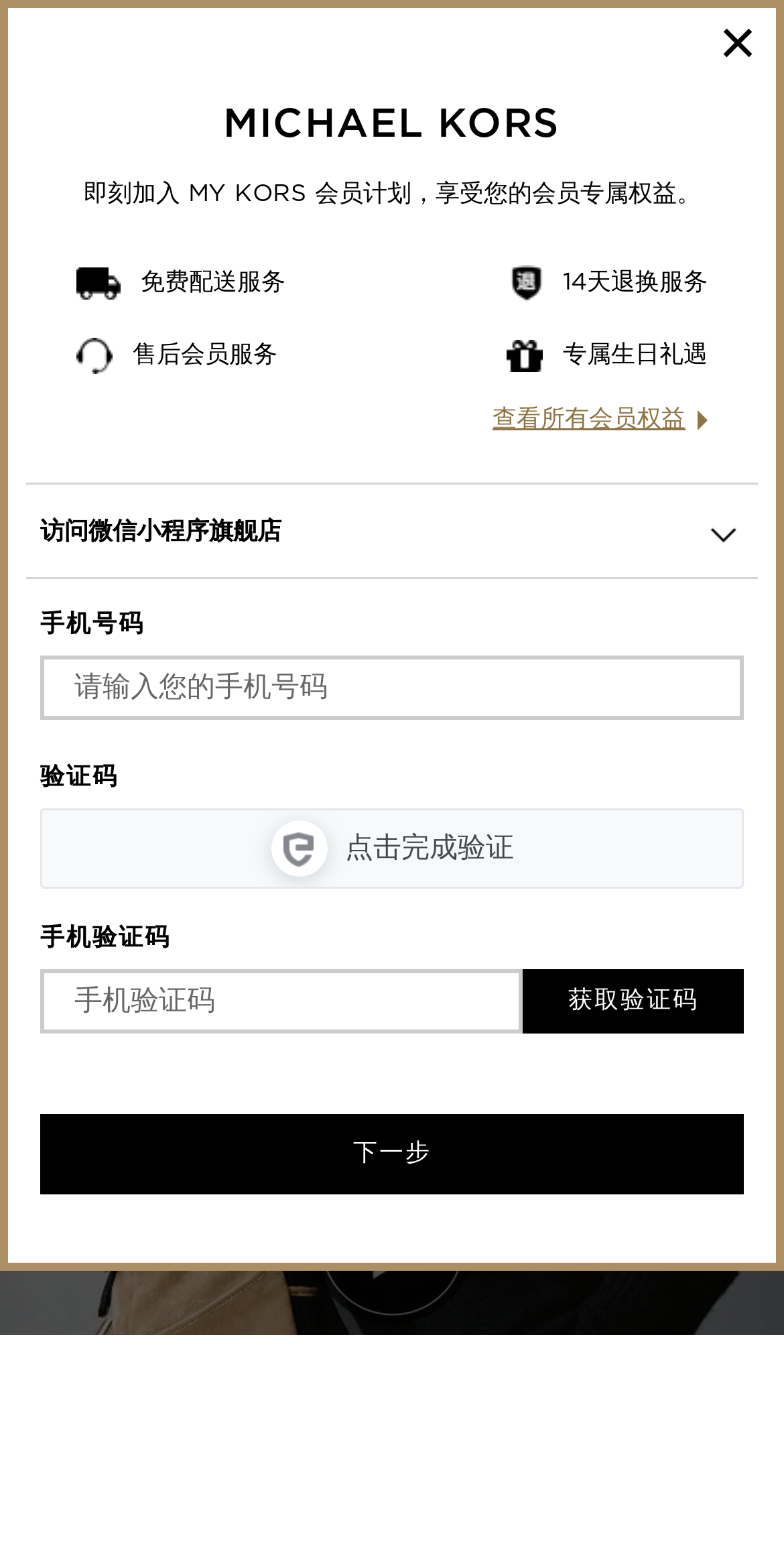What is the benefit of joining MY KORS membership plan?
Based on the image, answer the question with as much detail as possible.

The text '即刻加入 MY KORS 会员计划，享受您的会员专属权益。' suggests that joining the MY KORS membership plan will provide exclusive membership benefits to the user.